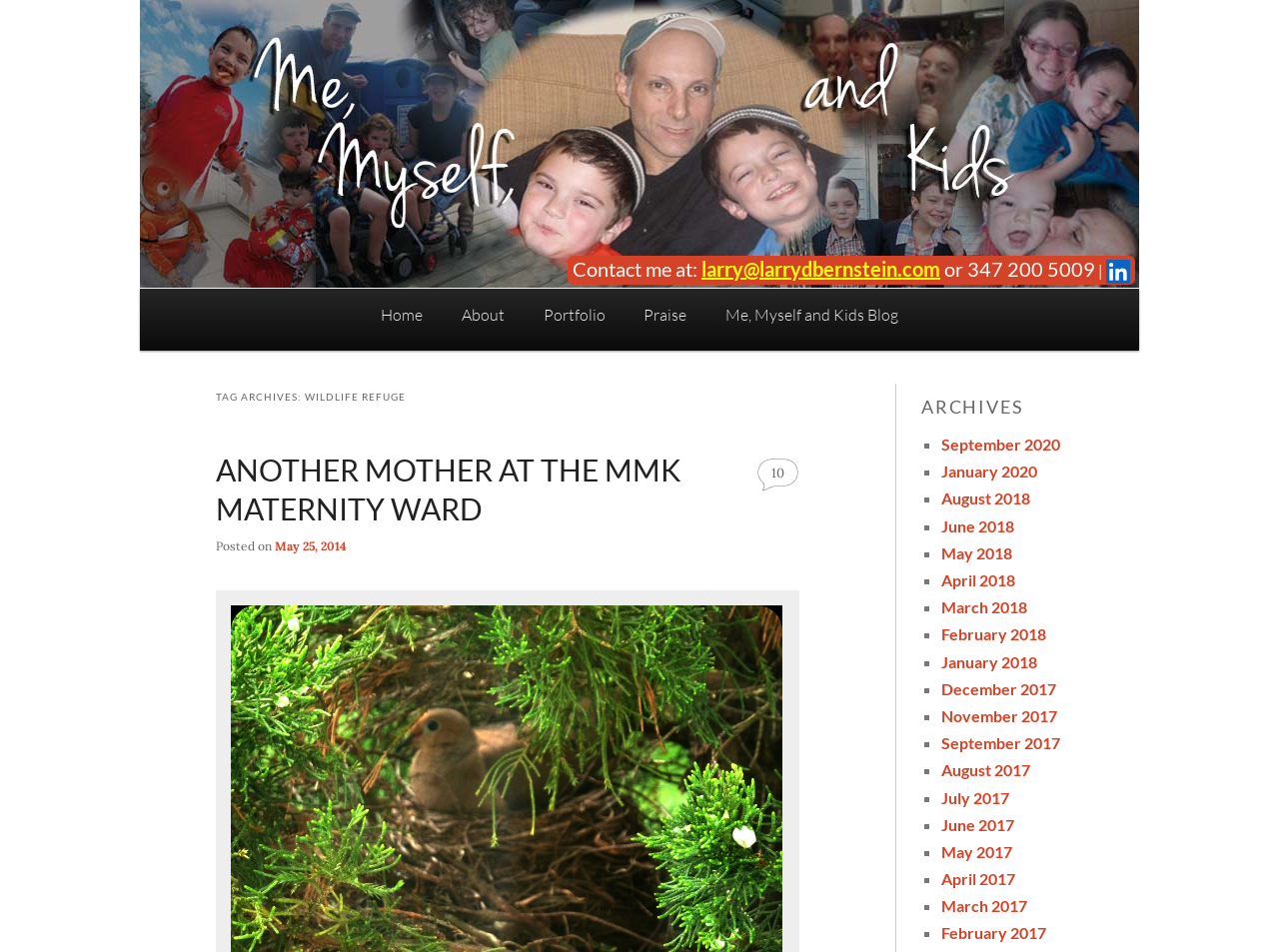Please provide the bounding box coordinates for the element that needs to be clicked to perform the following instruction: "Read the post 'ANOTHER MOTHER AT THE MMK MATERNITY WARD'". The coordinates should be given as four float numbers between 0 and 1, i.e., [left, top, right, bottom].

[0.169, 0.475, 0.532, 0.553]